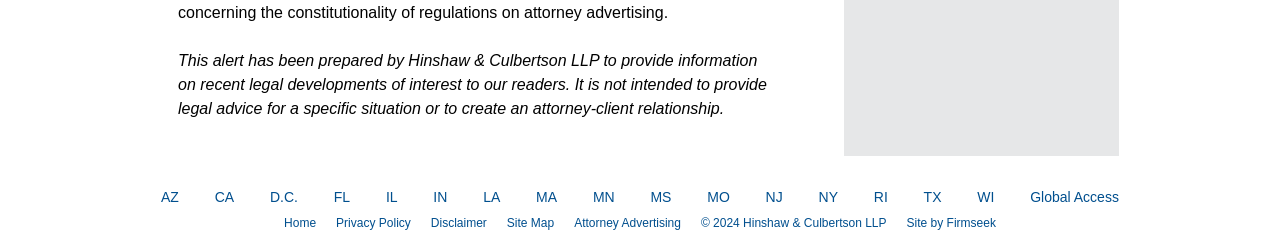Pinpoint the bounding box coordinates for the area that should be clicked to perform the following instruction: "Access the 'Global Access' page".

[0.805, 0.762, 0.874, 0.827]